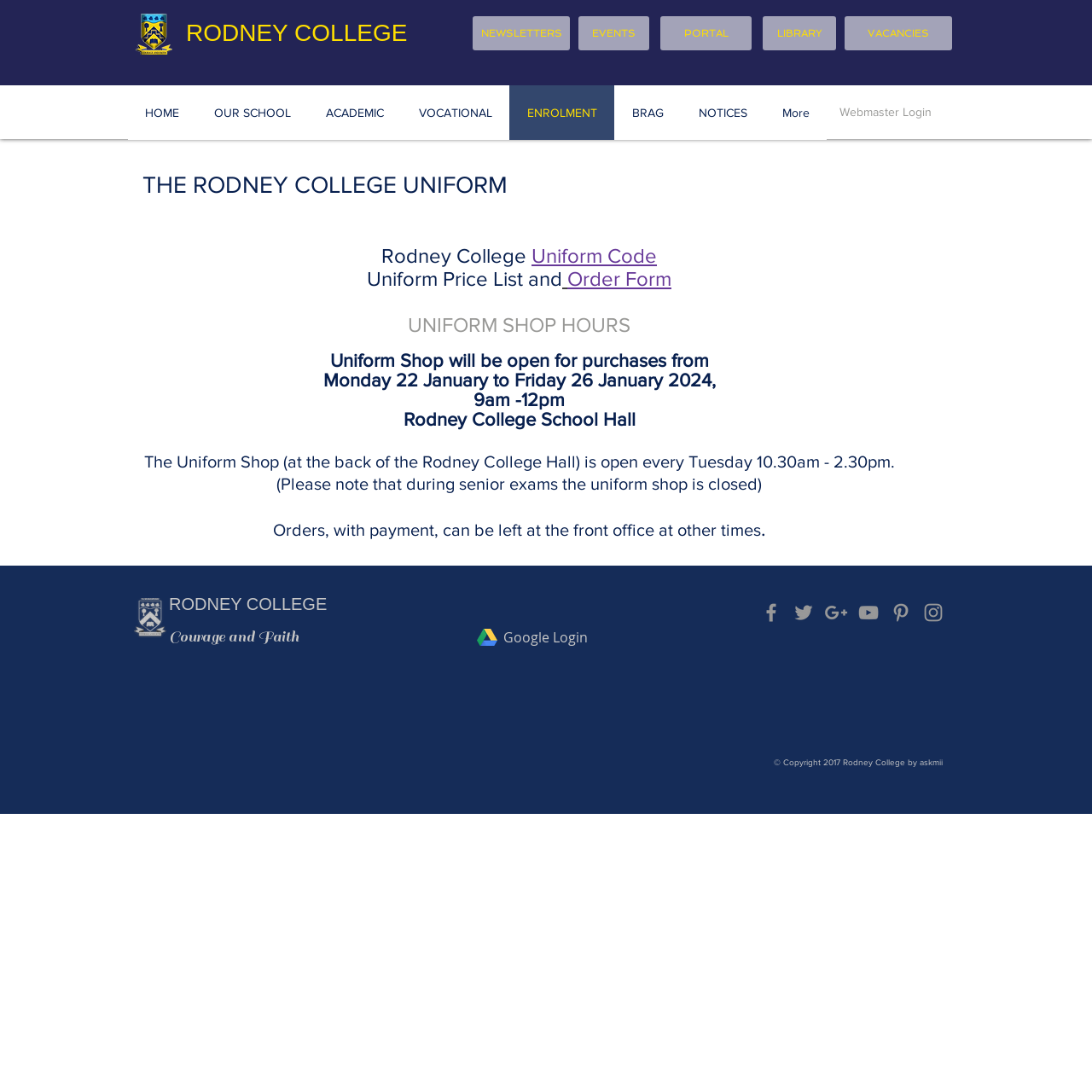Identify the bounding box for the described UI element. Provide the coordinates in (top-left x, top-left y, bottom-right x, bottom-right y) format with values ranging from 0 to 1: NOTICES

[0.623, 0.078, 0.7, 0.128]